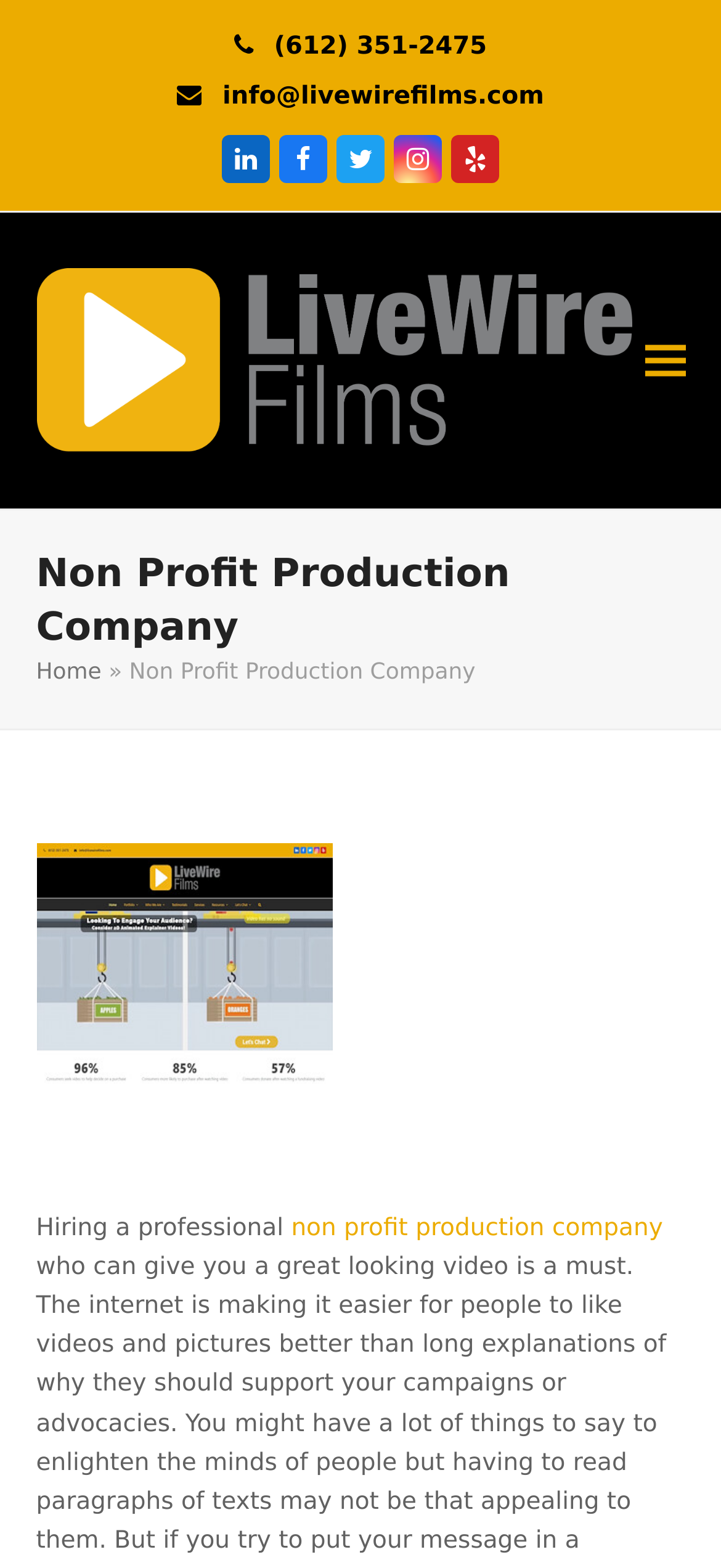What type of company is Live Wire Films?
Give a single word or phrase answer based on the content of the image.

Non Profit Production Company